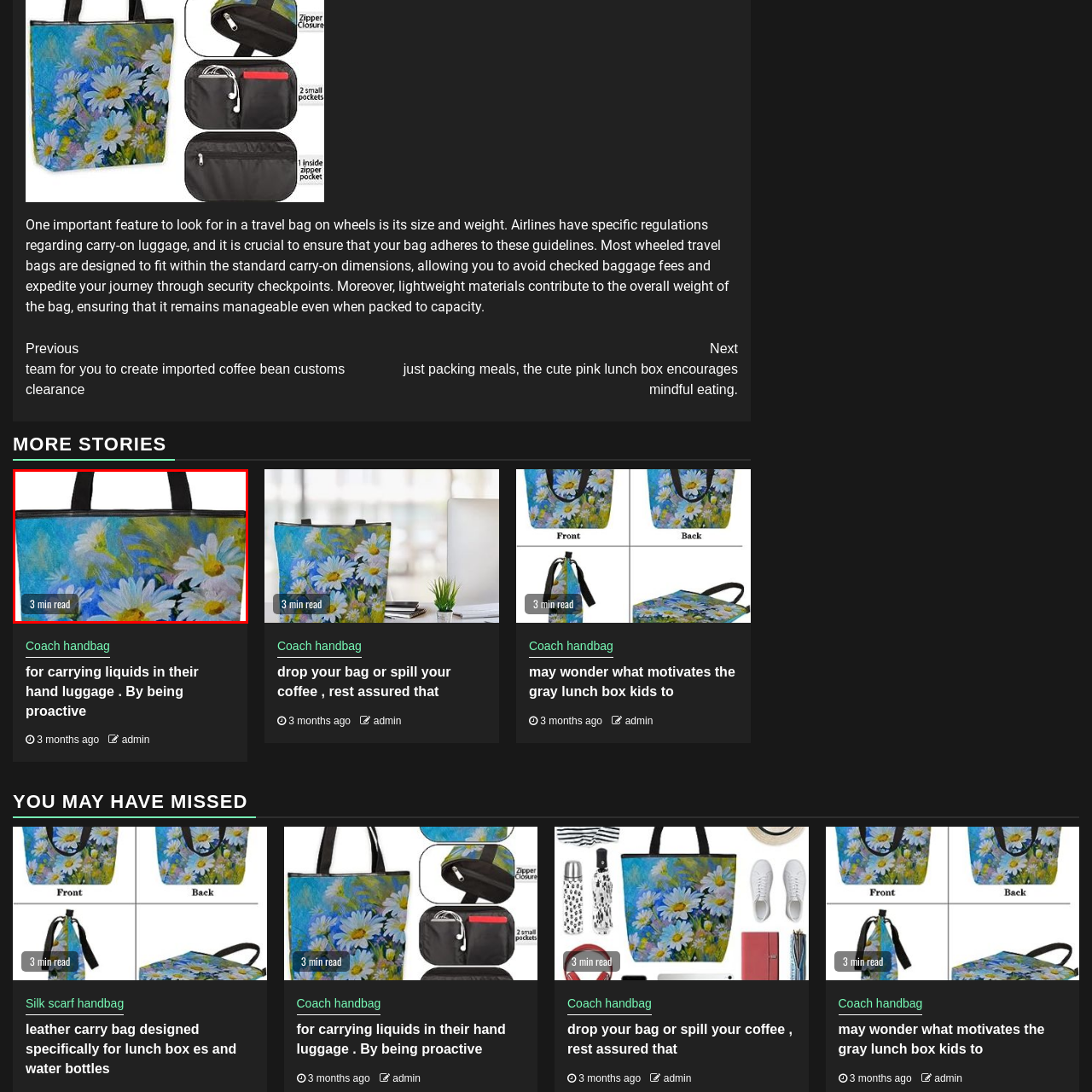Look closely at the image surrounded by the red box, What season does the tote bag's design evoke? Give your answer as a single word or phrase.

Spring